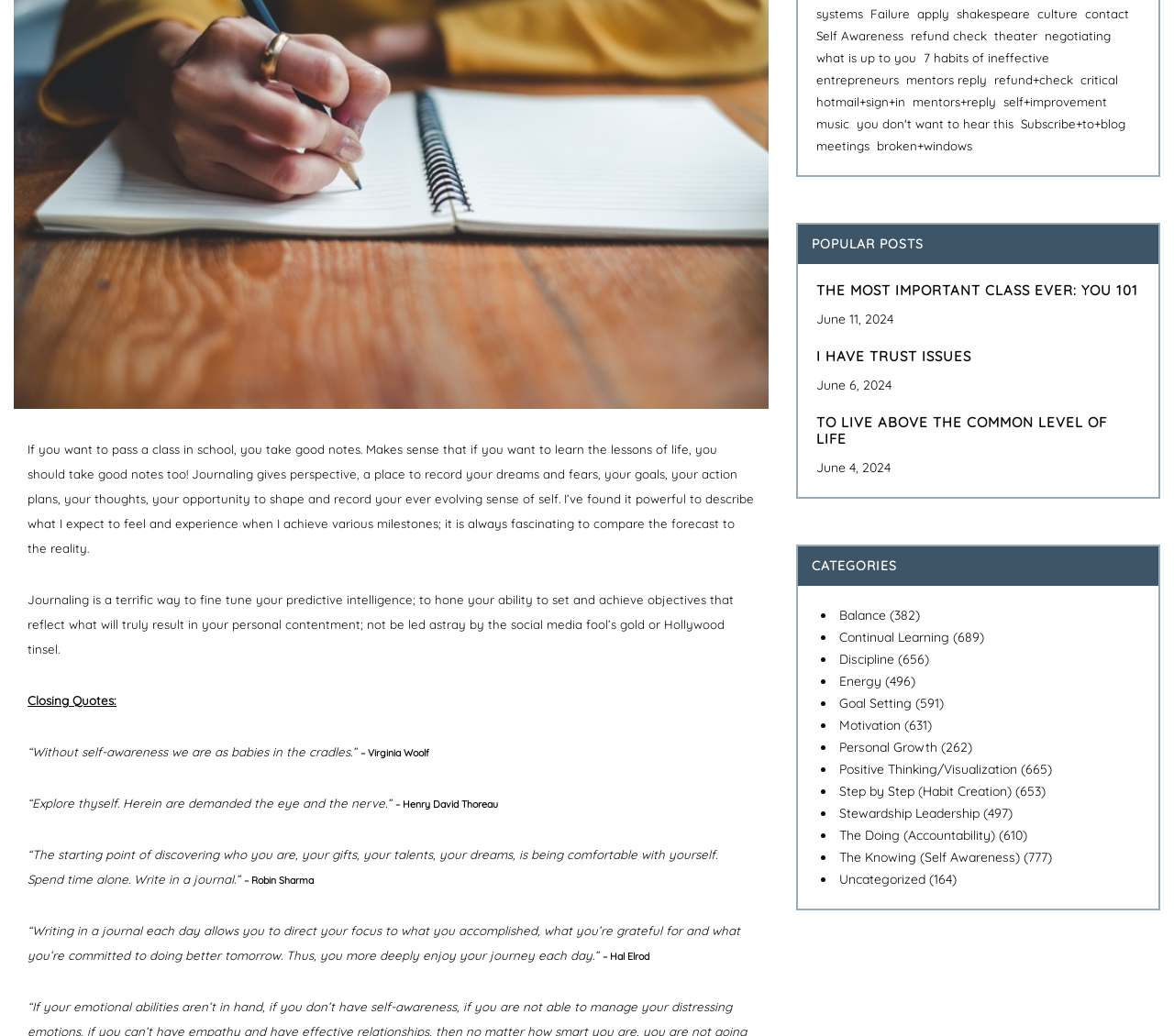Using the webpage screenshot, find the UI element described by The Doing (Accountability). Provide the bounding box coordinates in the format (top-left x, top-left y, bottom-right x, bottom-right y), ensuring all values are floating point numbers between 0 and 1.

[0.715, 0.798, 0.848, 0.814]